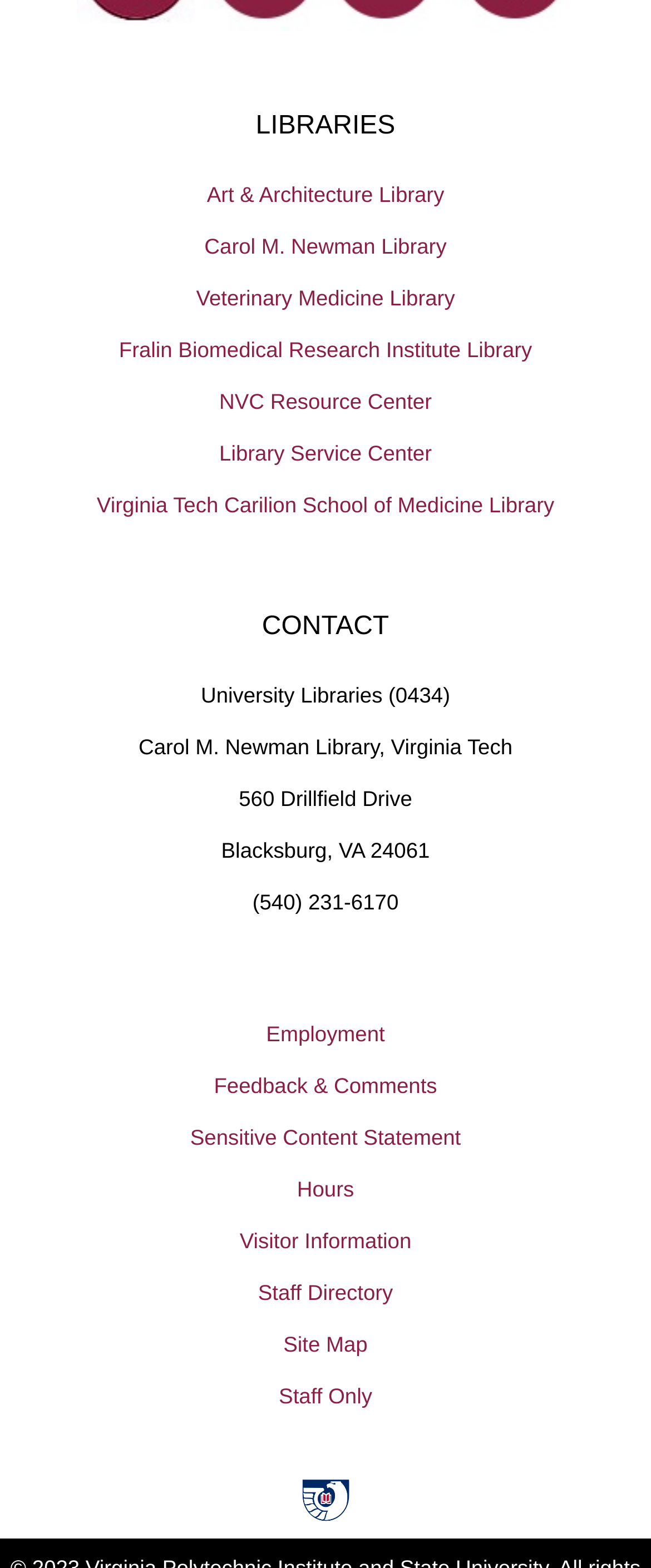Analyze the image and answer the question with as much detail as possible: 
What is the name of the library?

The answer can be found in the StaticText element with the text 'University Libraries (0434)' which is located at the top of the webpage, indicating that the webpage is about the University Libraries.